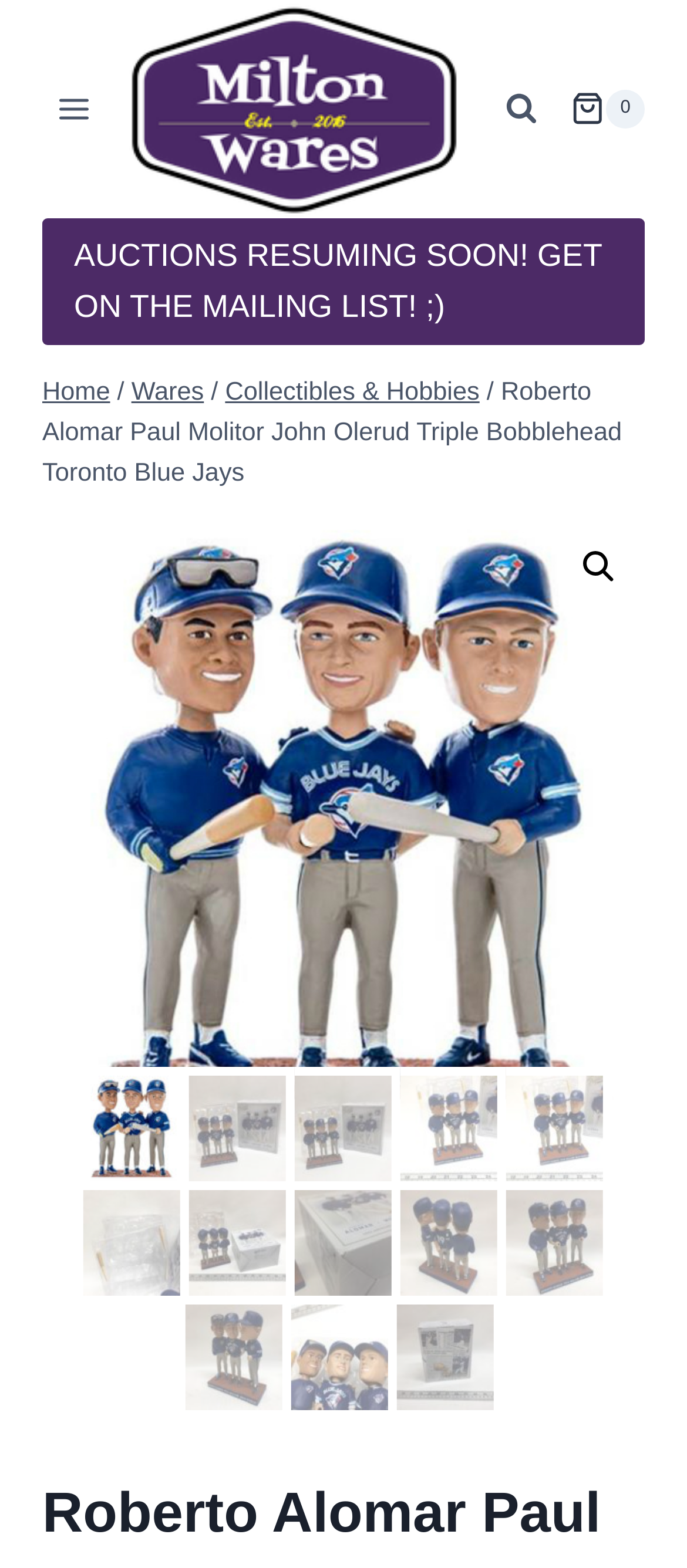How many sections are in the main content area?
Look at the image and provide a short answer using one word or a phrase.

2